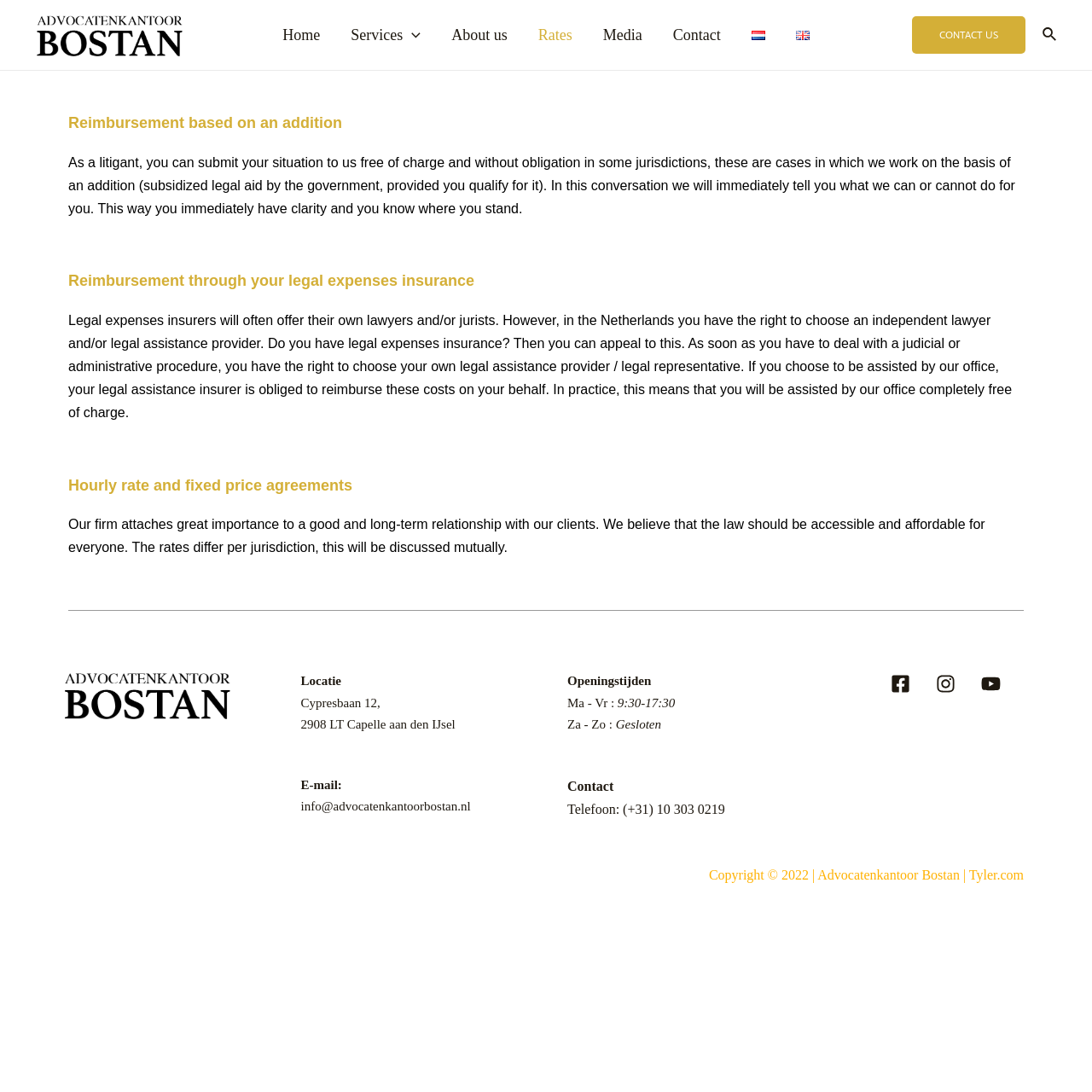Please find the bounding box for the UI element described by: "Home".

[0.245, 0.013, 0.307, 0.052]